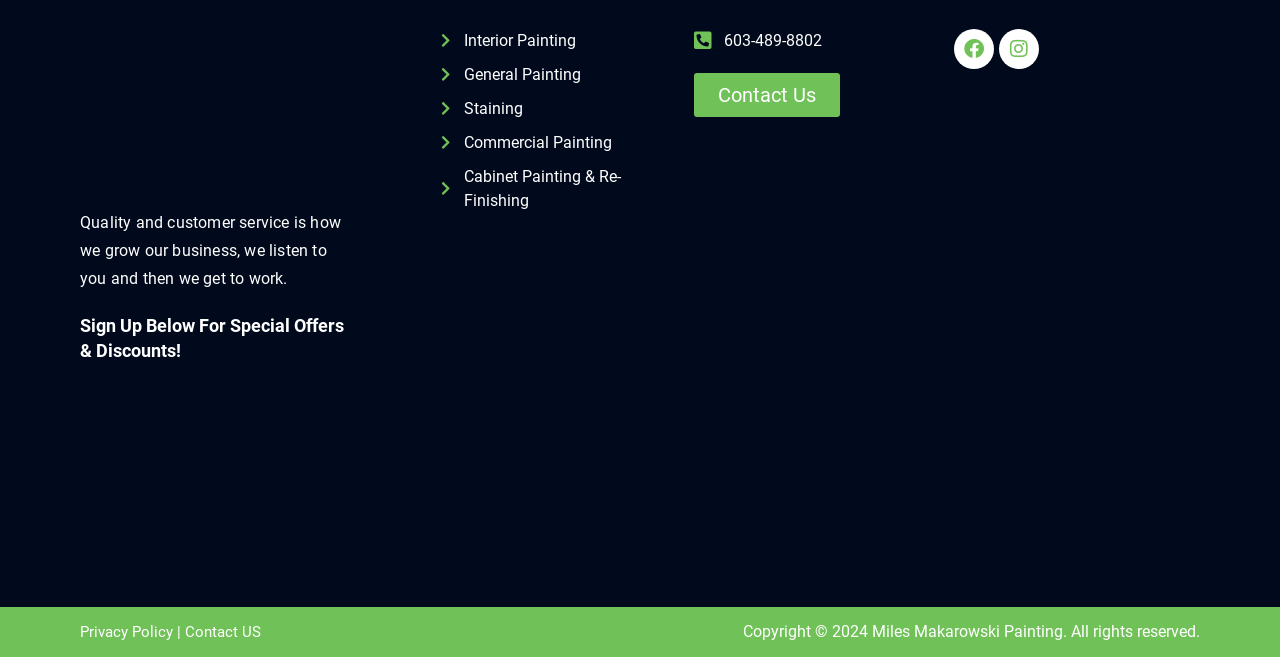Bounding box coordinates must be specified in the format (top-left x, top-left y, bottom-right x, bottom-right y). All values should be floating point numbers between 0 and 1. What are the bounding box coordinates of the UI element described as: Facebook

[0.745, 0.044, 0.776, 0.105]